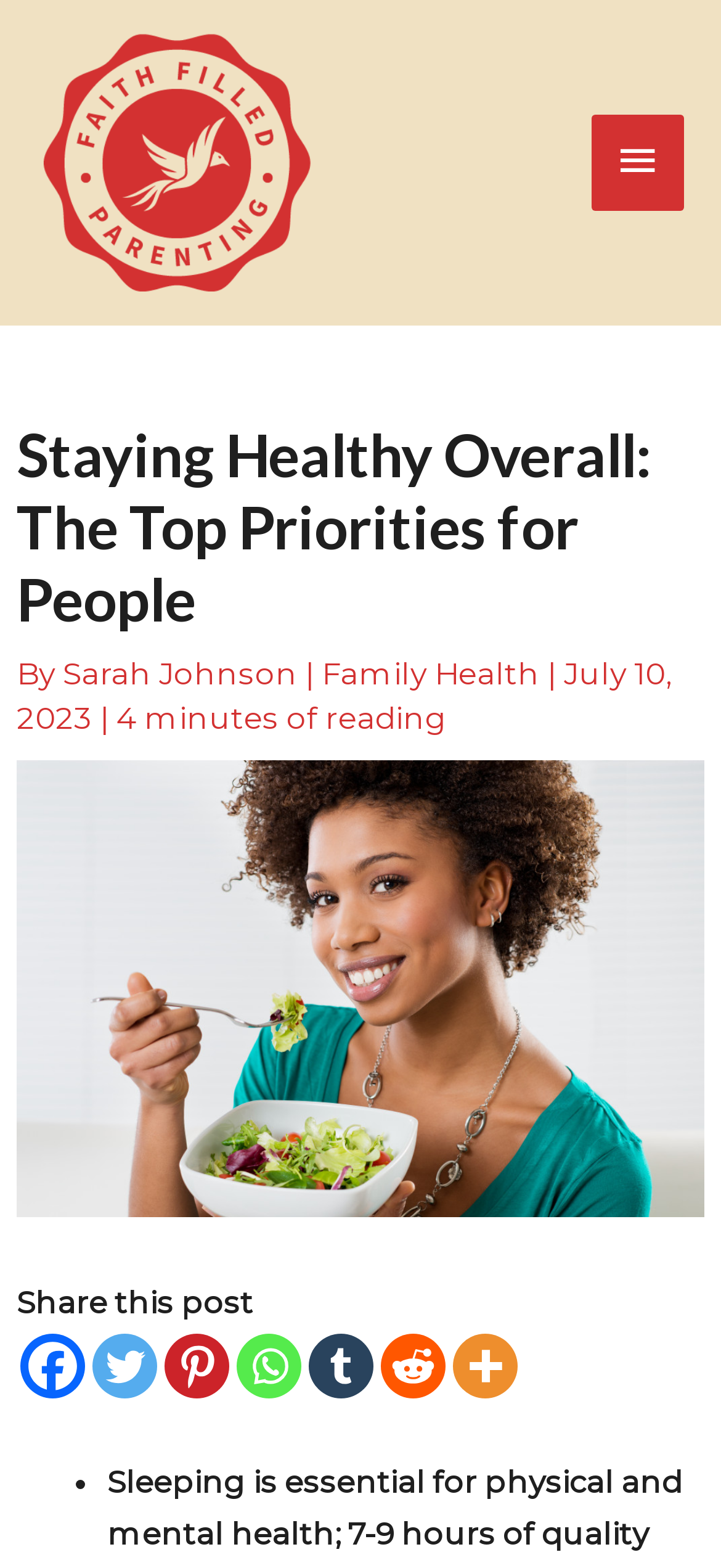Kindly determine the bounding box coordinates of the area that needs to be clicked to fulfill this instruction: "Visit the Facebook page".

[0.028, 0.851, 0.118, 0.892]